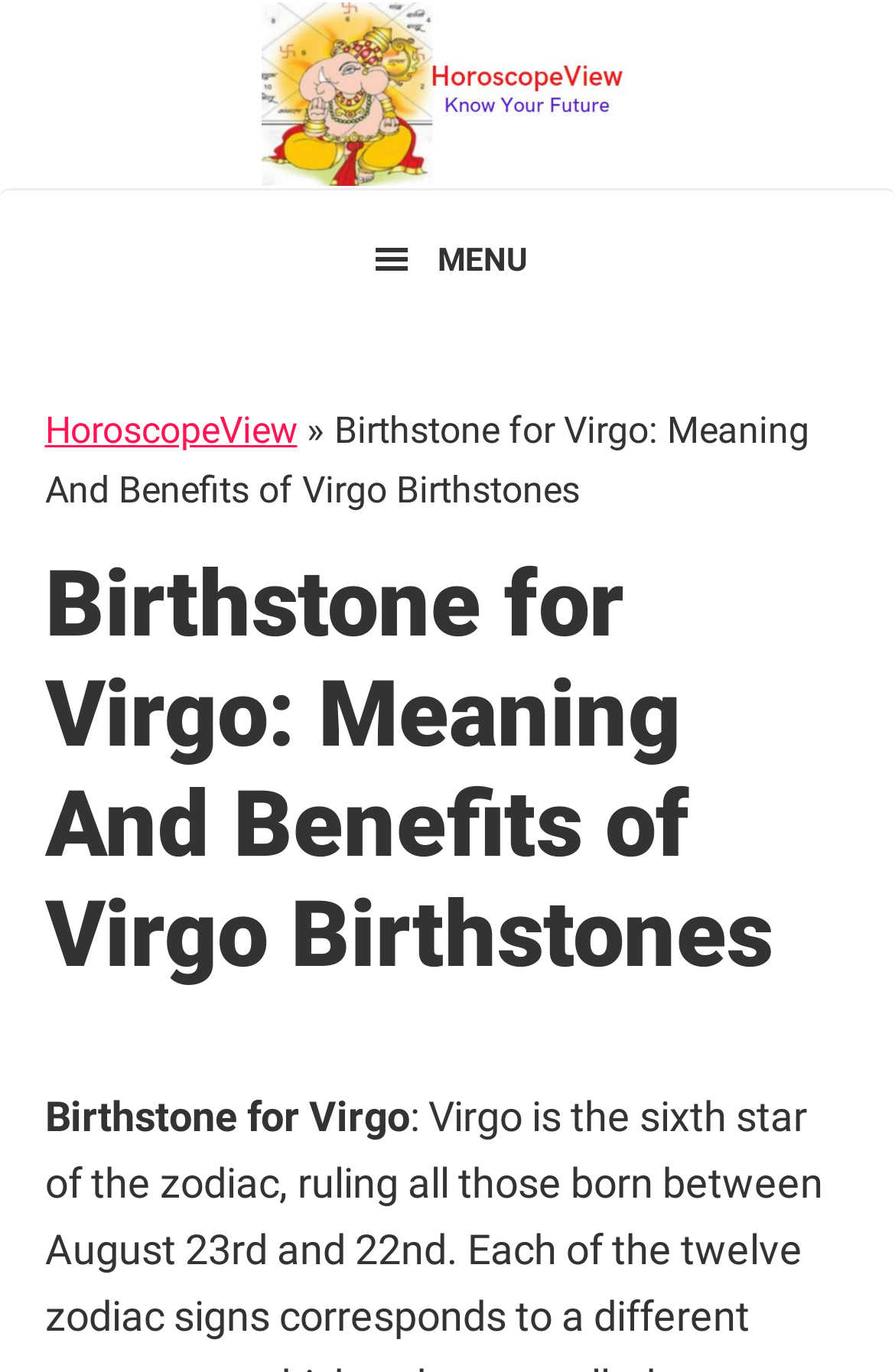Answer with a single word or phrase: 
What is the significance of the blue sapphire?

Represents vision